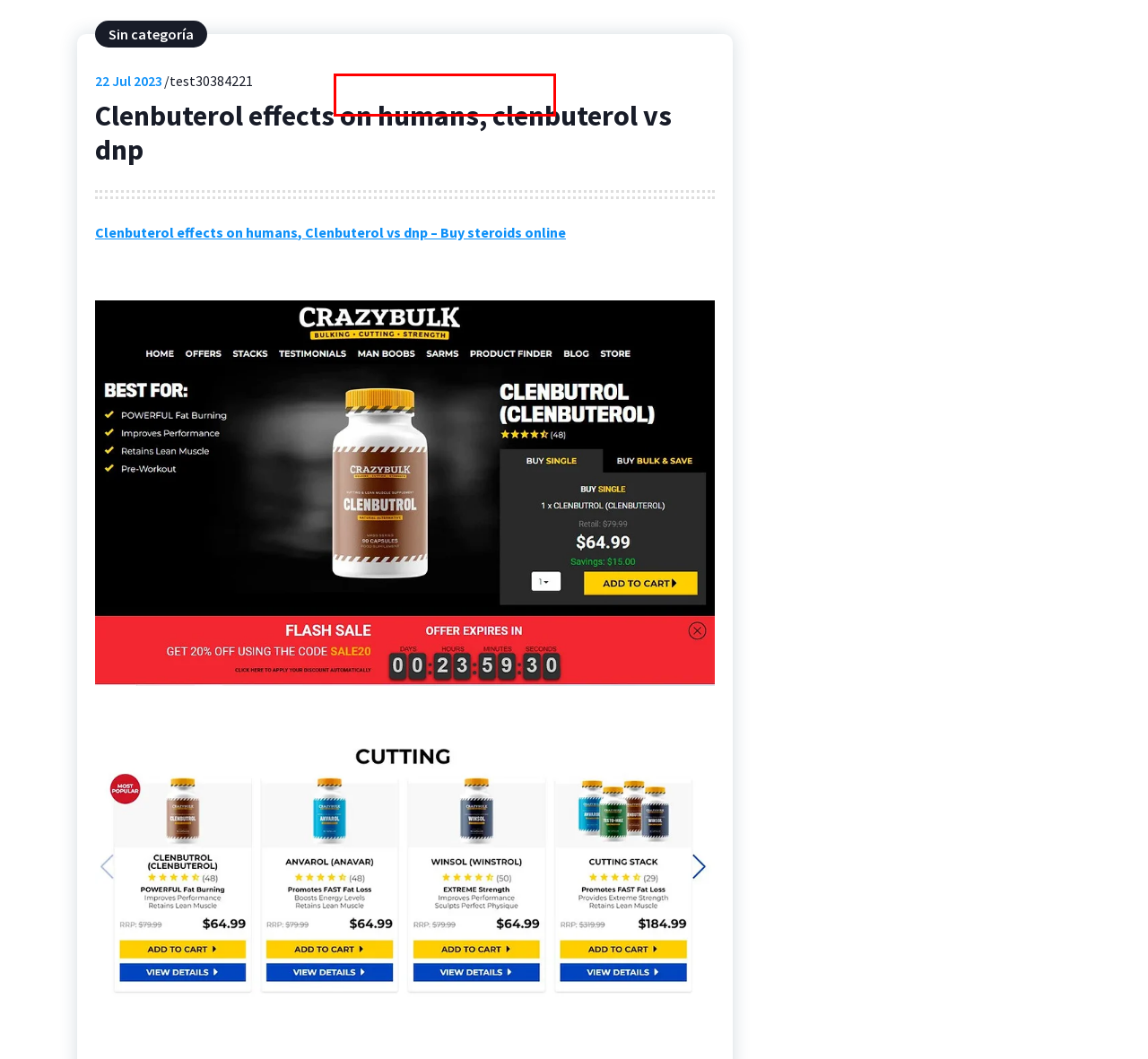You have a screenshot of a webpage with a red bounding box around a UI element. Determine which webpage description best matches the new webpage that results from clicking the element in the bounding box. Here are the candidates:
A. abril 2023 – It-Soft
B. Sin categoría – It-Soft
C. septiembre 2023 – It-Soft
D. junio 2023 – It-Soft
E. agosto 2023 – It-Soft
F. mayo 2023 – It-Soft
G. It-Soft – Softstahl
H. julio 2023 – It-Soft

C